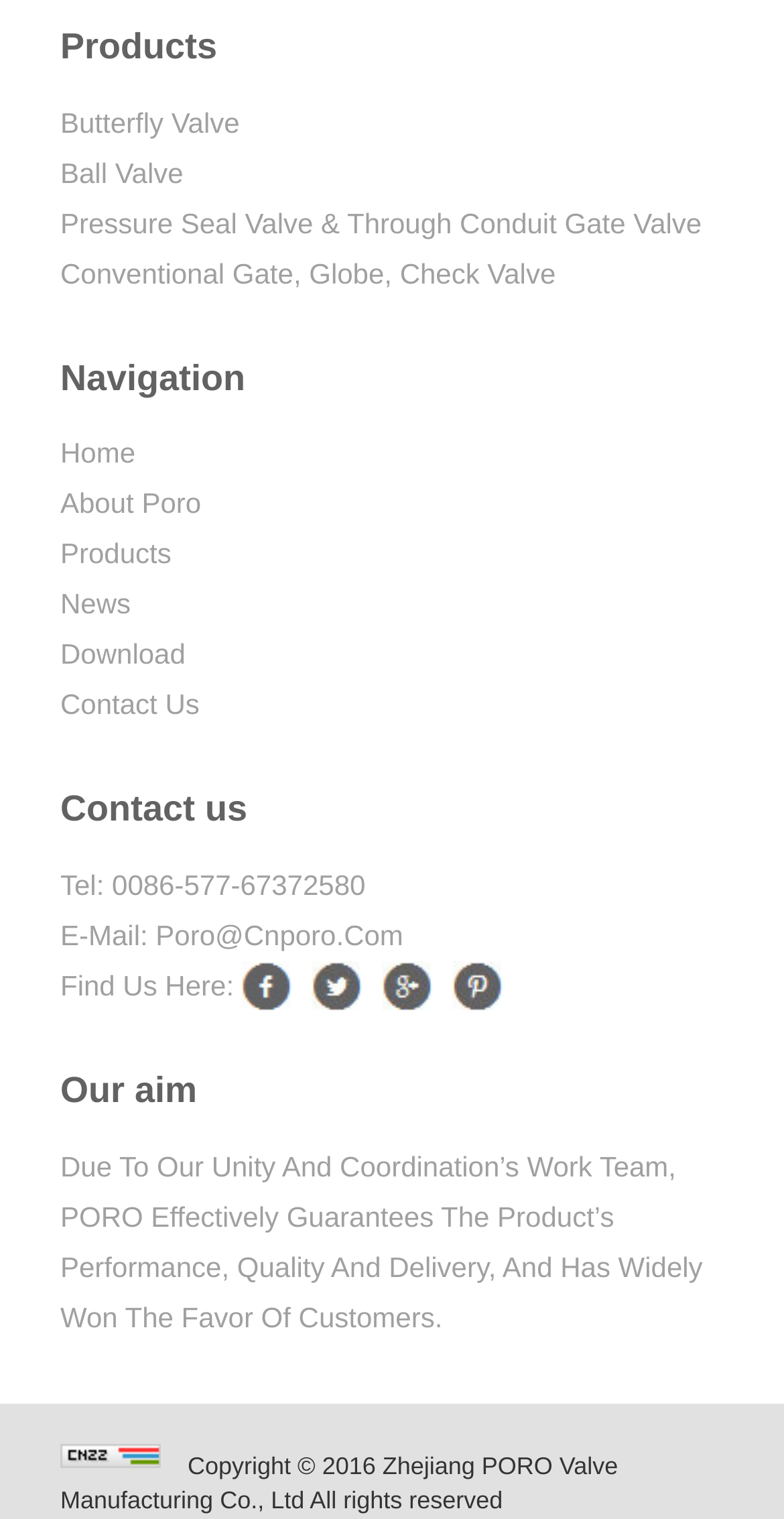Pinpoint the bounding box coordinates for the area that should be clicked to perform the following instruction: "View products".

[0.077, 0.018, 0.923, 0.045]